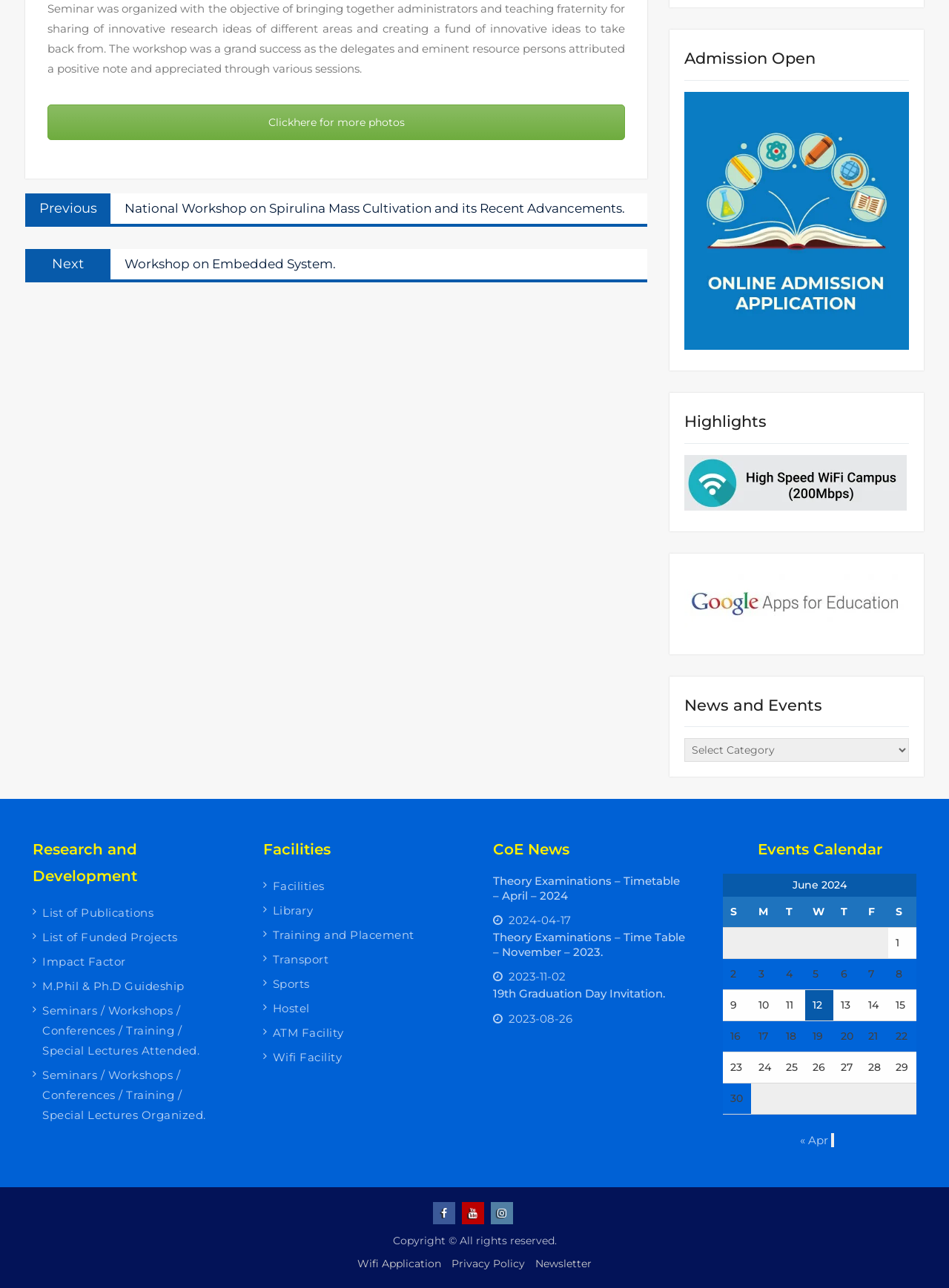Respond to the following question using a concise word or phrase: 
What is the purpose of the 'Events Calendar' section?

Show upcoming events